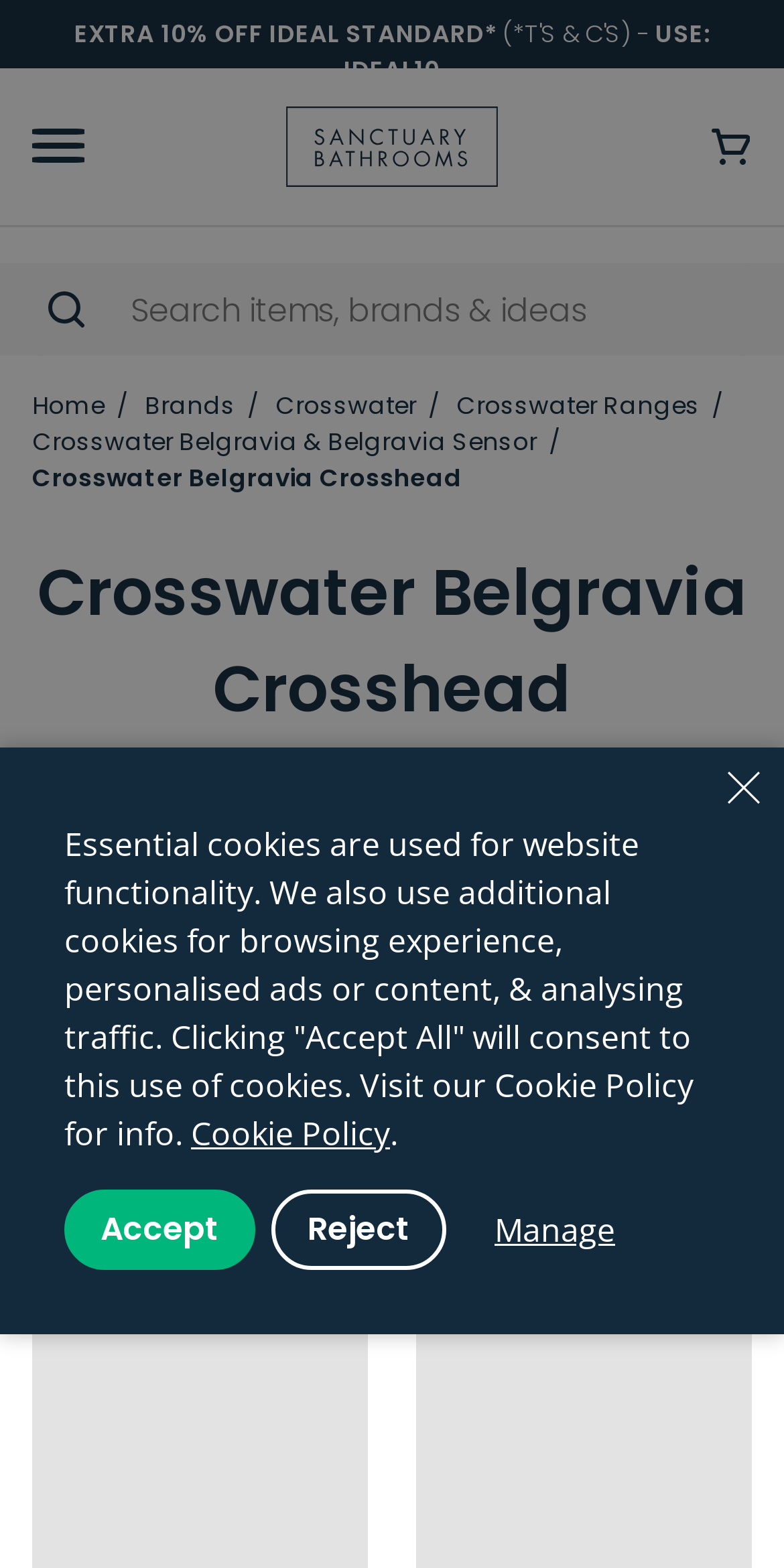Please identify the bounding box coordinates of the area I need to click to accomplish the following instruction: "Visit the Crosswater Belgravia Crosshead range".

[0.041, 0.293, 0.59, 0.315]